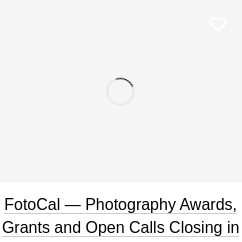What shape is the icon?
Please provide a single word or phrase based on the screenshot.

Heart